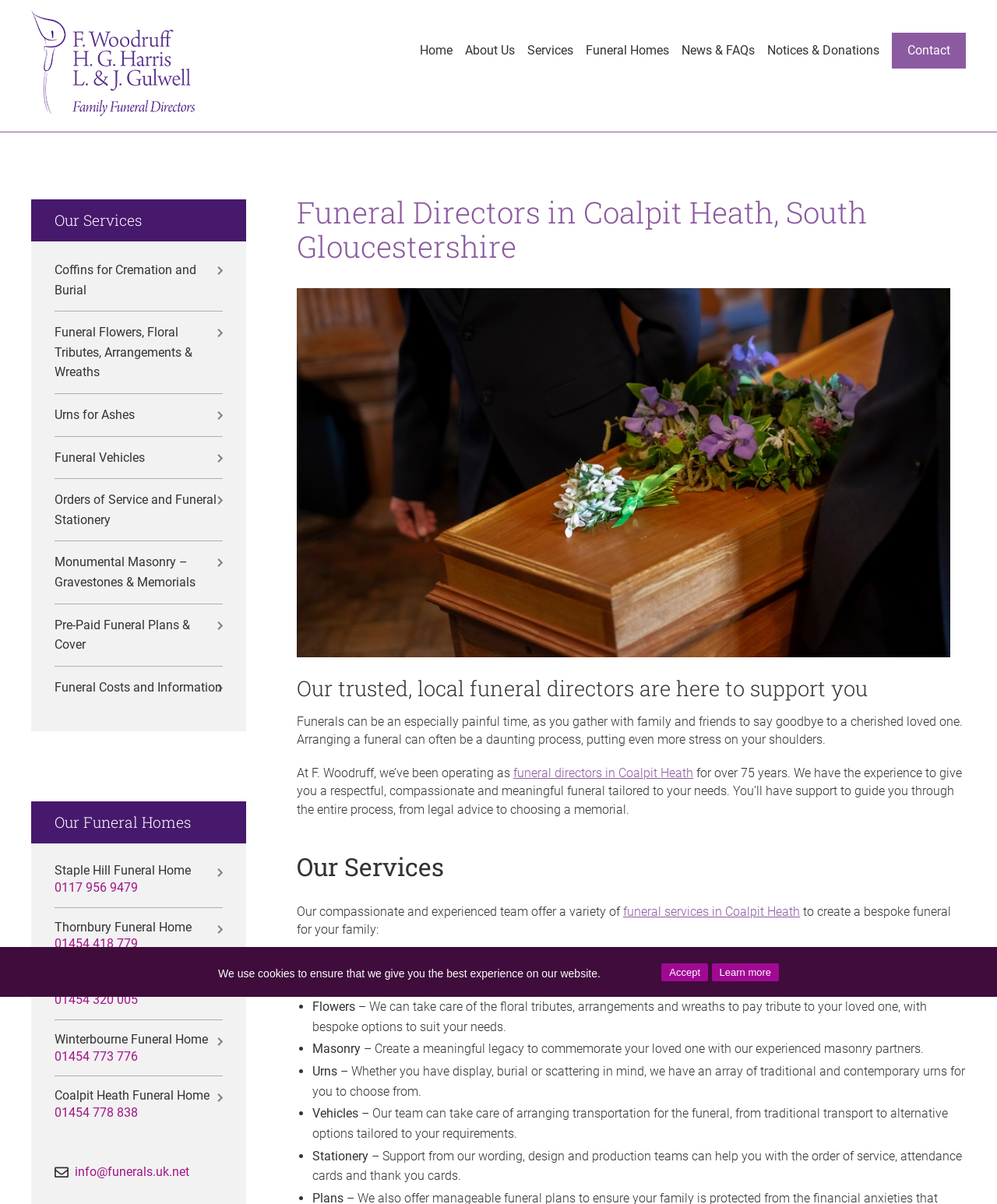Pinpoint the bounding box coordinates of the clickable element needed to complete the instruction: "Get information about funeral services in Coalpit Heath". The coordinates should be provided as four float numbers between 0 and 1: [left, top, right, bottom].

[0.625, 0.751, 0.802, 0.763]